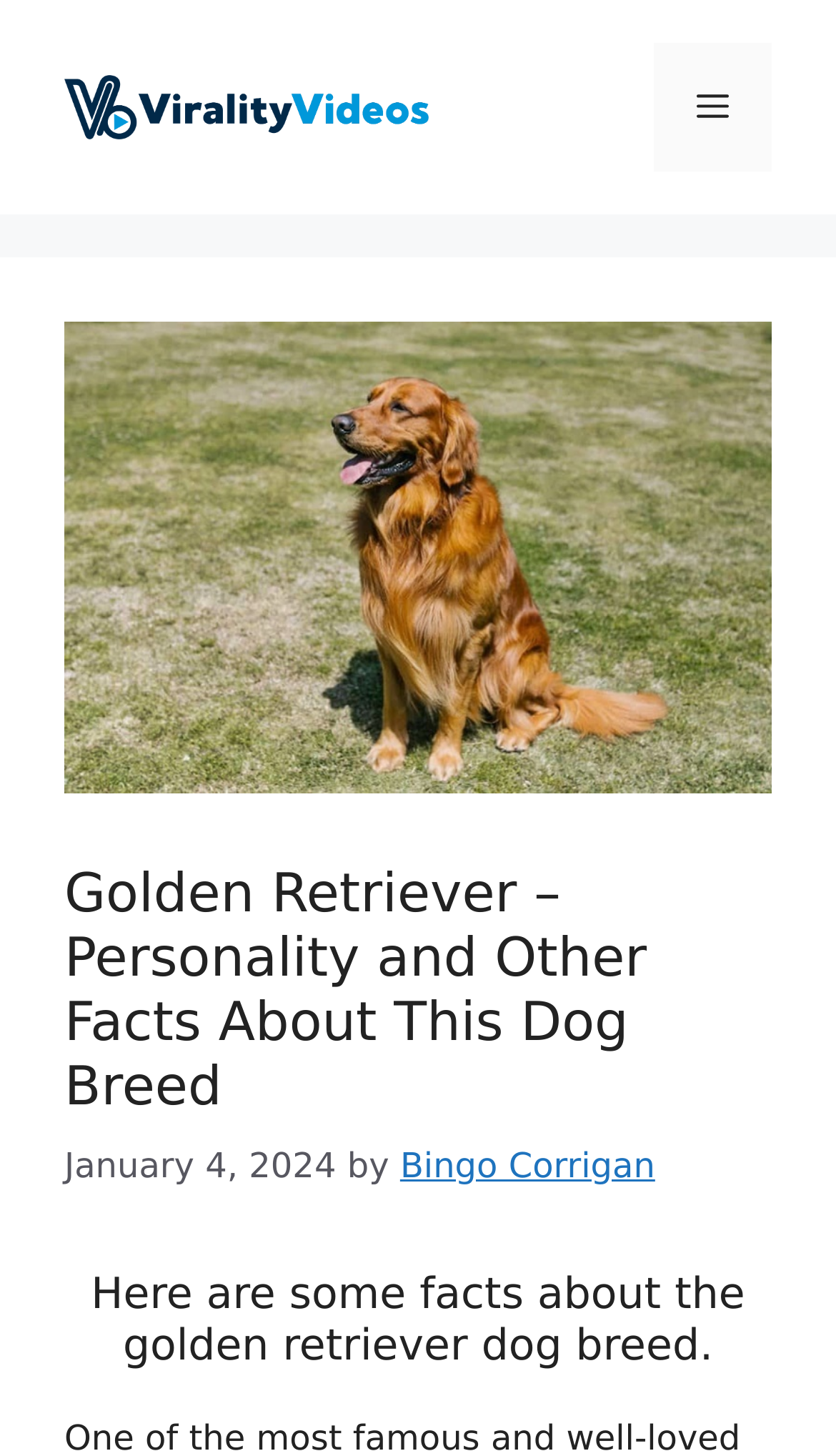Provide a thorough description of the webpage's content and layout.

The webpage is about the Golden Retriever dog breed, with a focus on its personality and other interesting facts. At the top of the page, there is a banner that spans the entire width, containing a link to "Viral Videos" accompanied by a small image. To the right of the banner, there is a navigation menu toggle button labeled "Menu" that, when expanded, controls the primary menu.

Below the banner, there is a large image of a Golden Retriever that takes up most of the width. Above the image, there is a header section that contains the title "Golden Retriever – Personality and Other Facts About This Dog Breed" in a large font, along with the date "January 4, 2024" and the author's name "Bingo Corrigan" in smaller text.

The main content of the page starts with a heading that reads "Here are some facts about the golden retriever dog breed." This heading is positioned below the image and spans the entire width of the page.